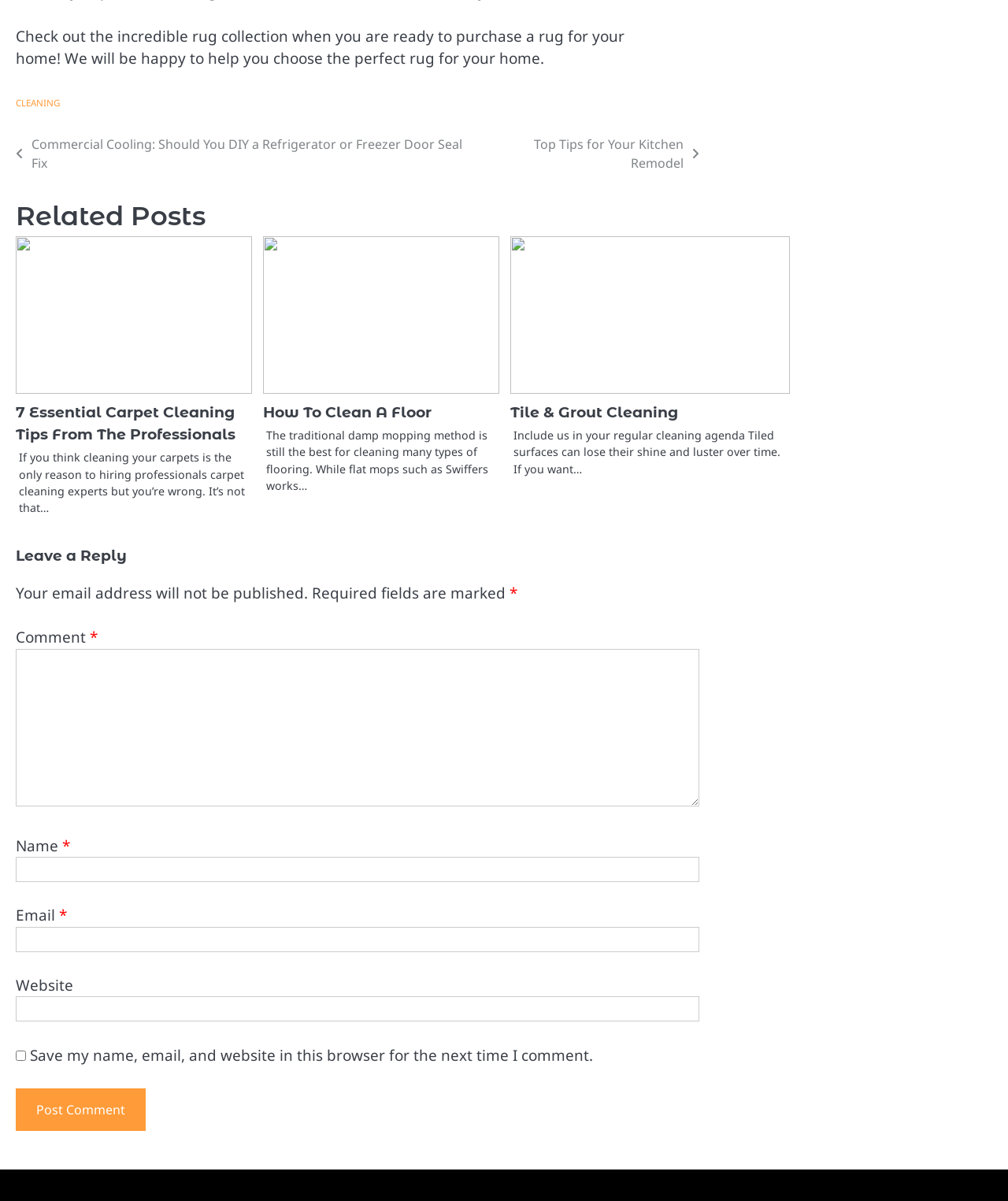Provide the bounding box for the UI element matching this description: "How To Clean A Floor".

[0.261, 0.336, 0.428, 0.351]